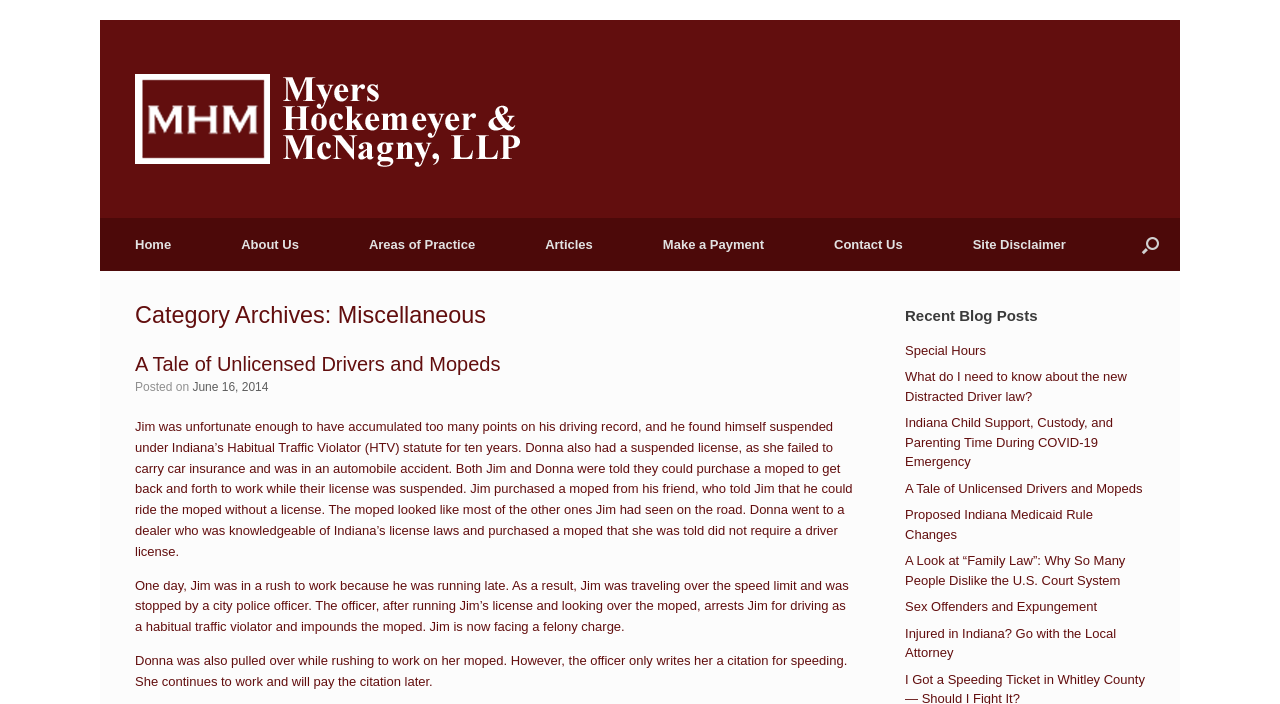What is the category of the archived article?
Refer to the image and provide a thorough answer to the question.

I found the category of the archived article by looking at the heading 'Category Archives: Miscellaneous' which is located below the navigation links.